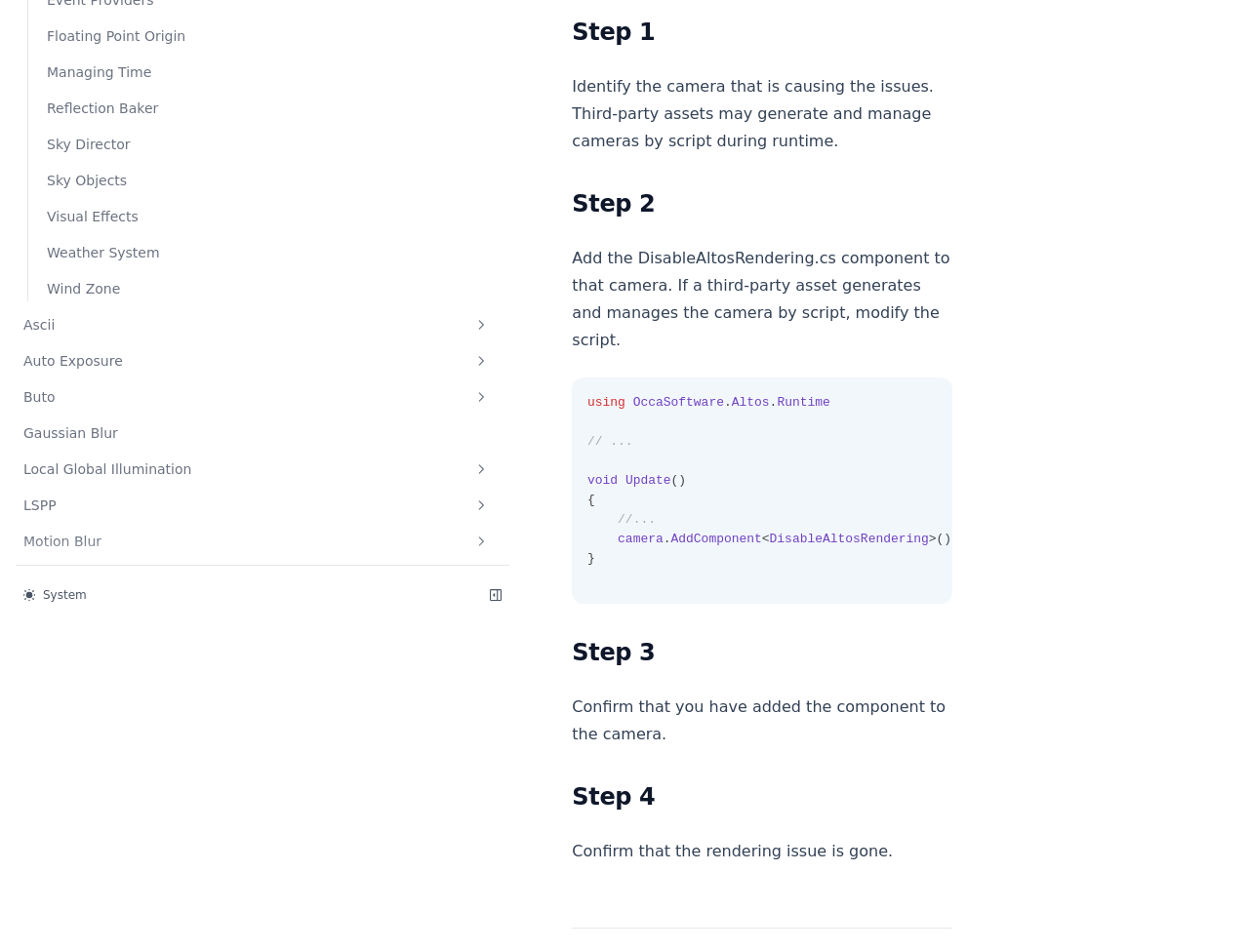Using the webpage screenshot, locate the HTML element that fits the following description and provide its bounding box: "the six parts seven".

None